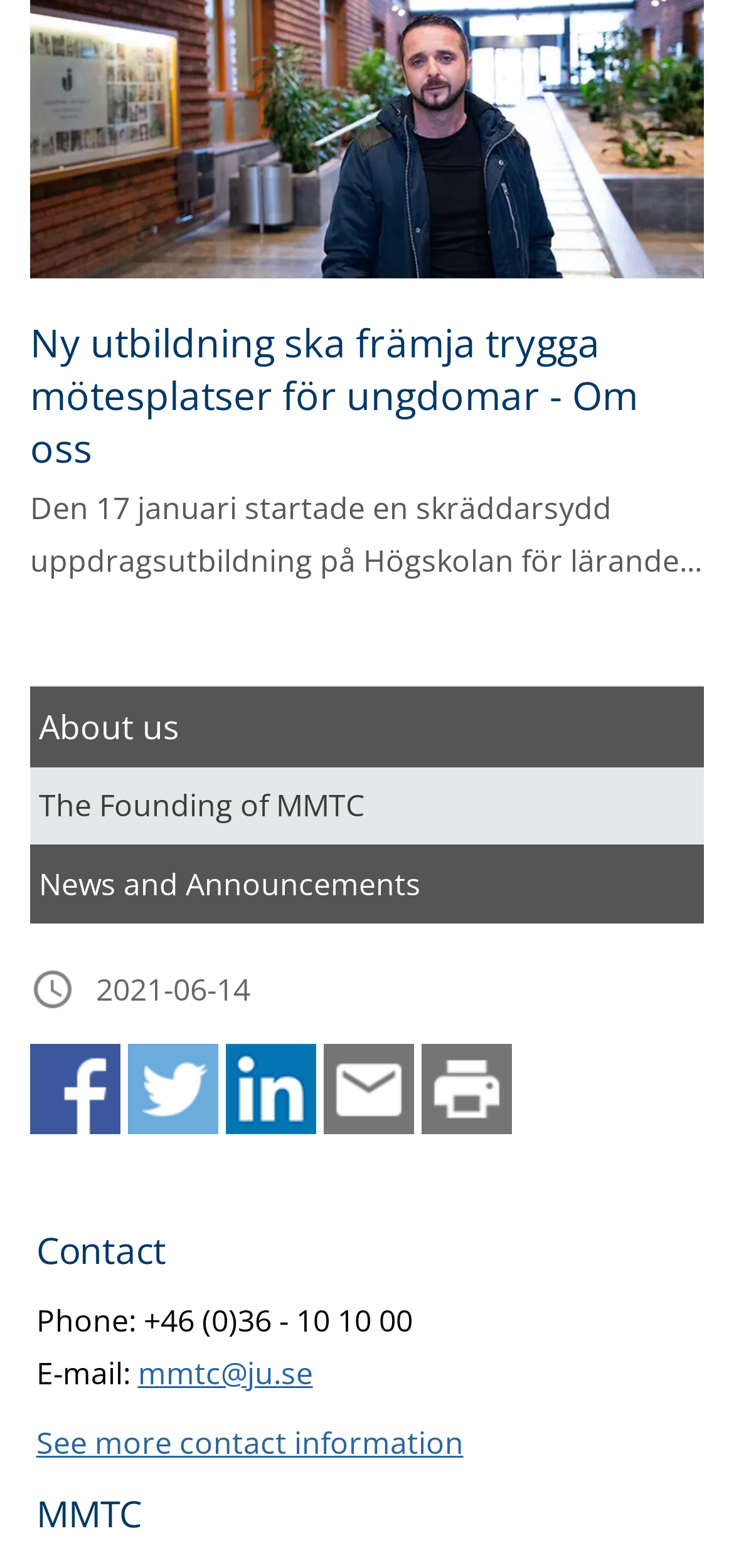For the element described, predict the bounding box coordinates as (top-left x, top-left y, bottom-right x, bottom-right y). All values should be between 0 and 1. Element description: See more contact information

[0.574, 0.703, 0.697, 0.729]